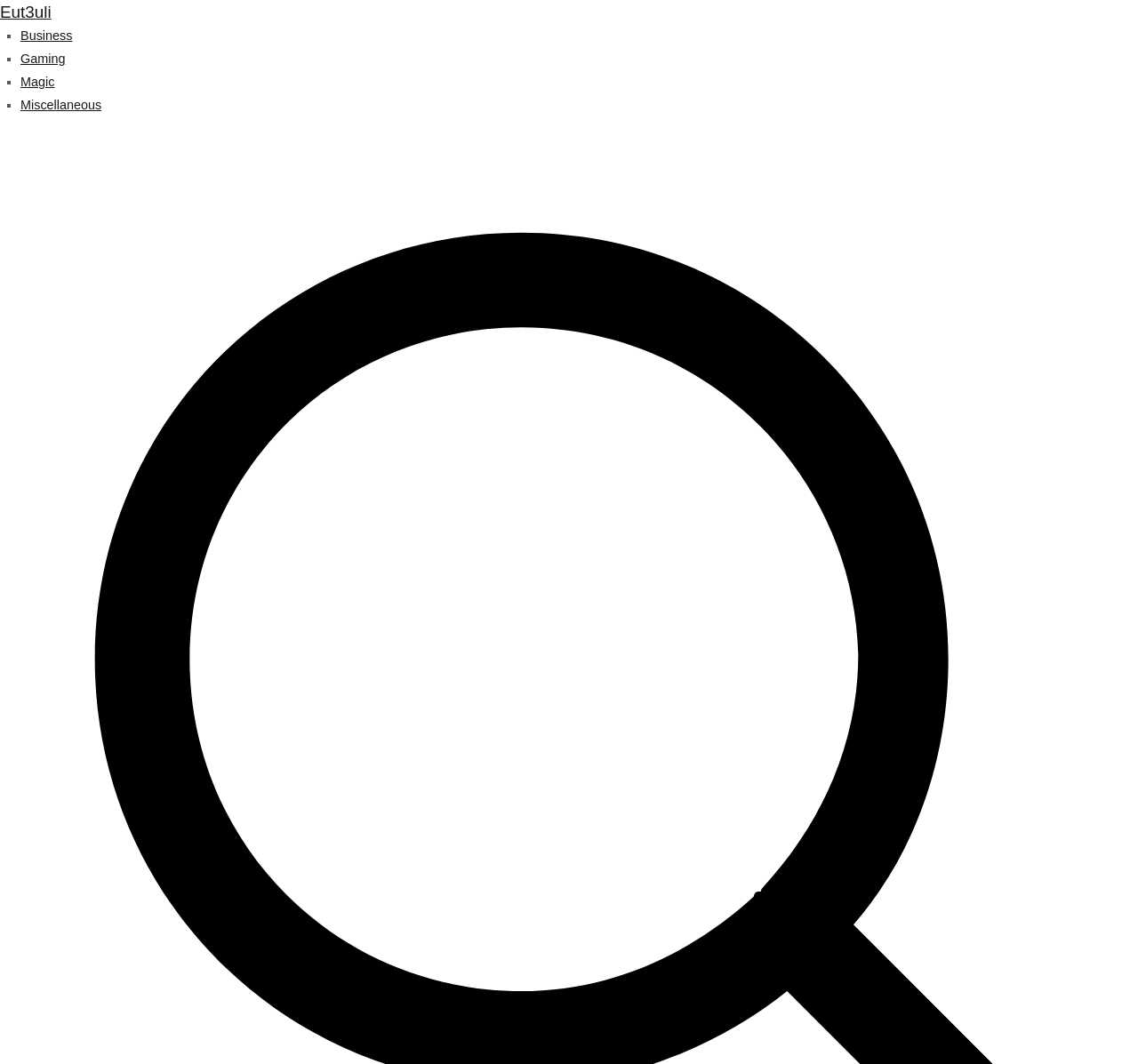Please reply to the following question using a single word or phrase: 
How many categories are listed on the webpage?

4